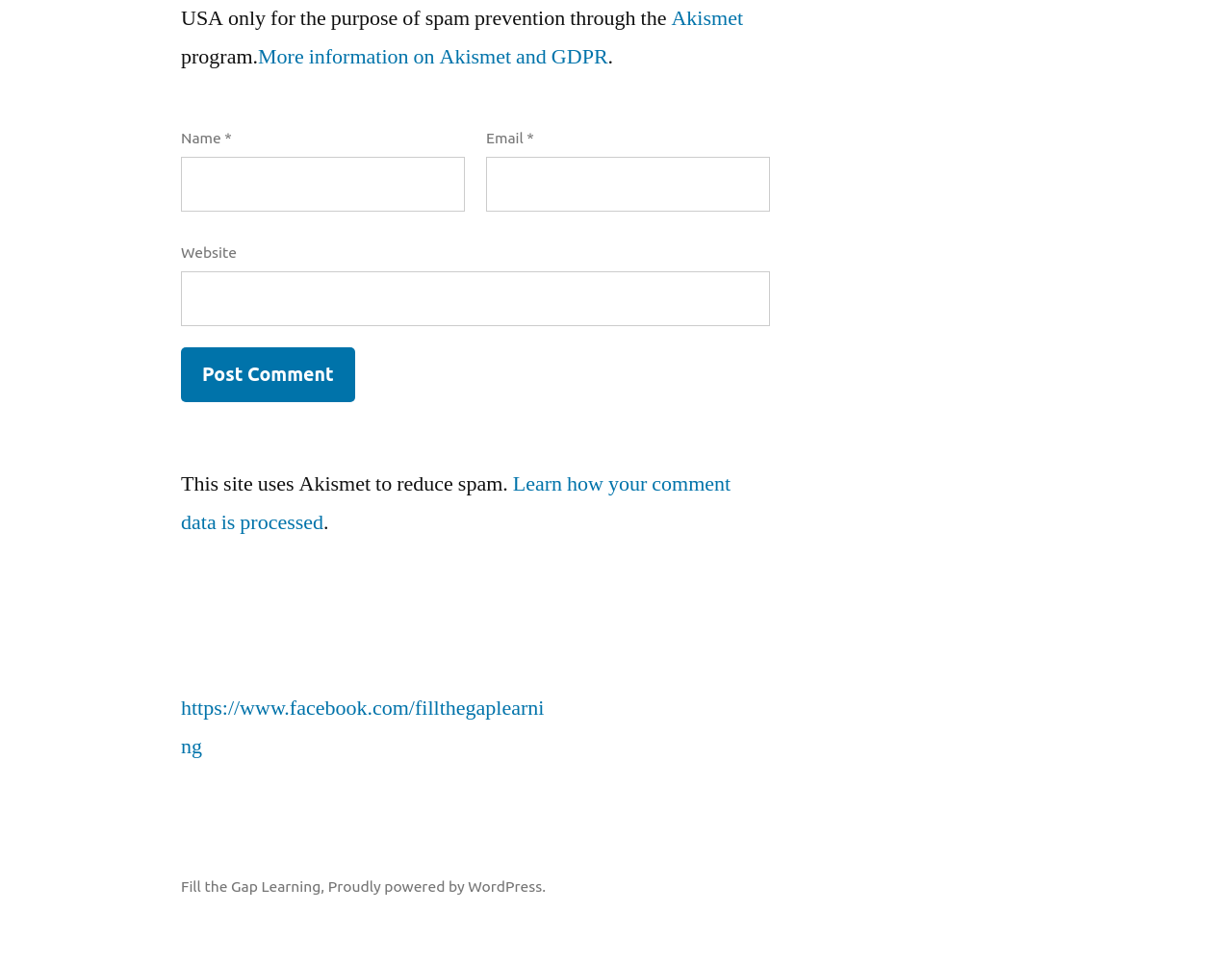For the following element description, predict the bounding box coordinates in the format (top-left x, top-left y, bottom-right x, bottom-right y). All values should be floating point numbers between 0 and 1. Description: parent_node: Website name="url"

[0.147, 0.282, 0.625, 0.339]